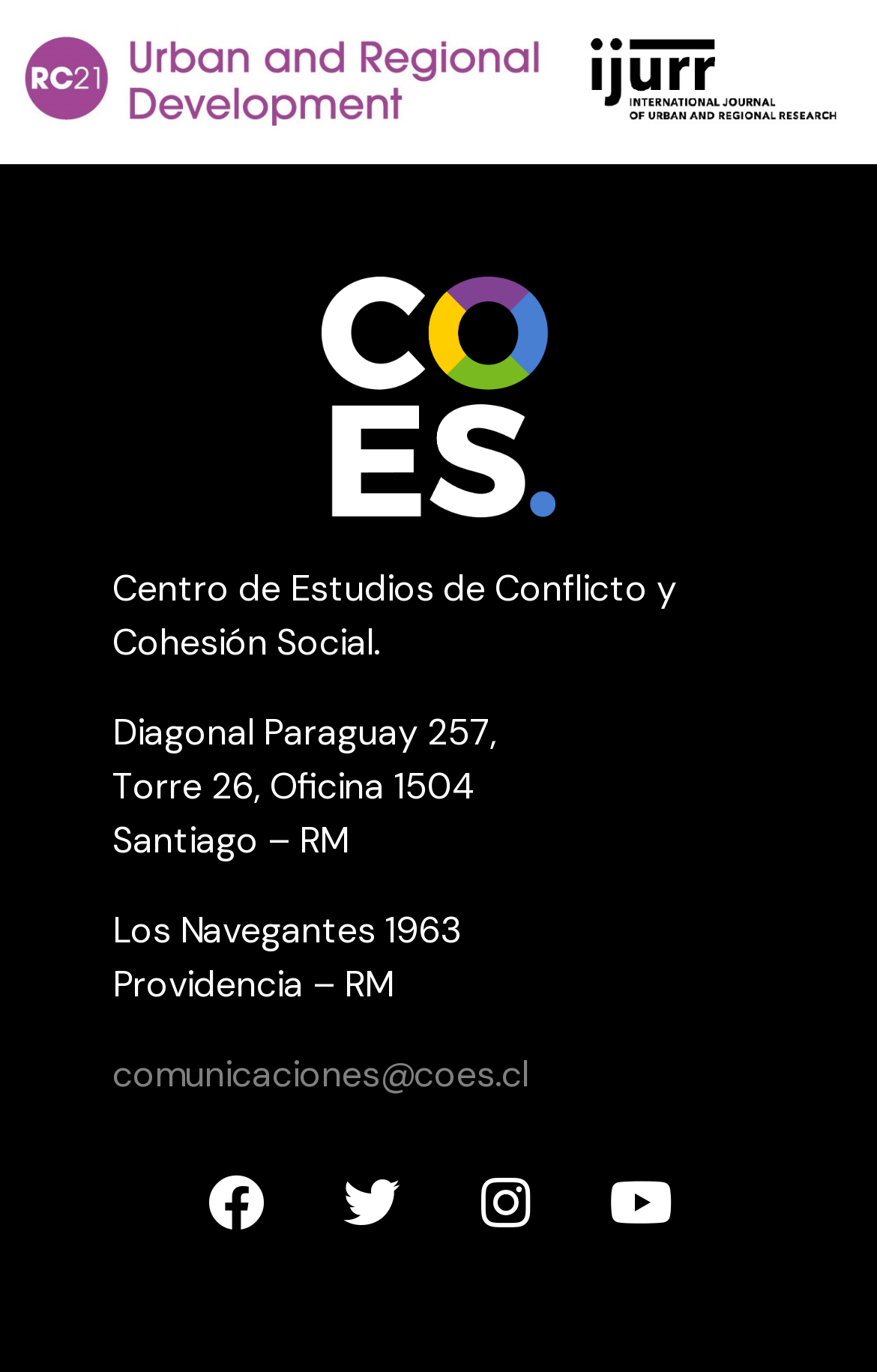Refer to the image and provide a thorough answer to this question:
What is the email address for communication?

The email address for communication can be found in the link element with the text 'comunicaciones@coes.cl' which is located at the bottom of the webpage.